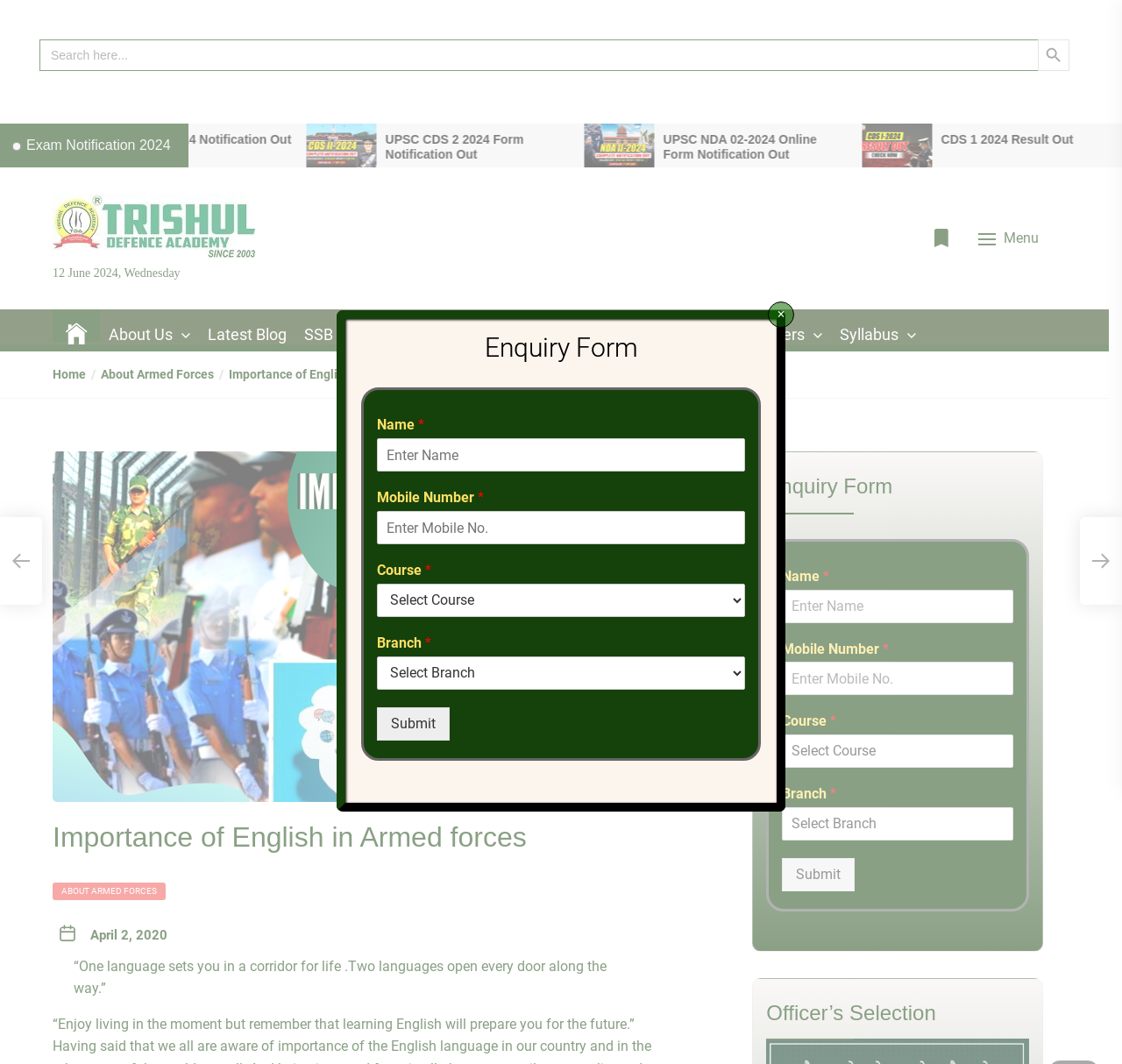Using the element description MNS 2024 Expected Cut Off, predict the bounding box coordinates for the UI element. Provide the coordinates in (top-left x, top-left y, bottom-right x, bottom-right y) format with values ranging from 0 to 1.

[0.035, 0.124, 0.201, 0.138]